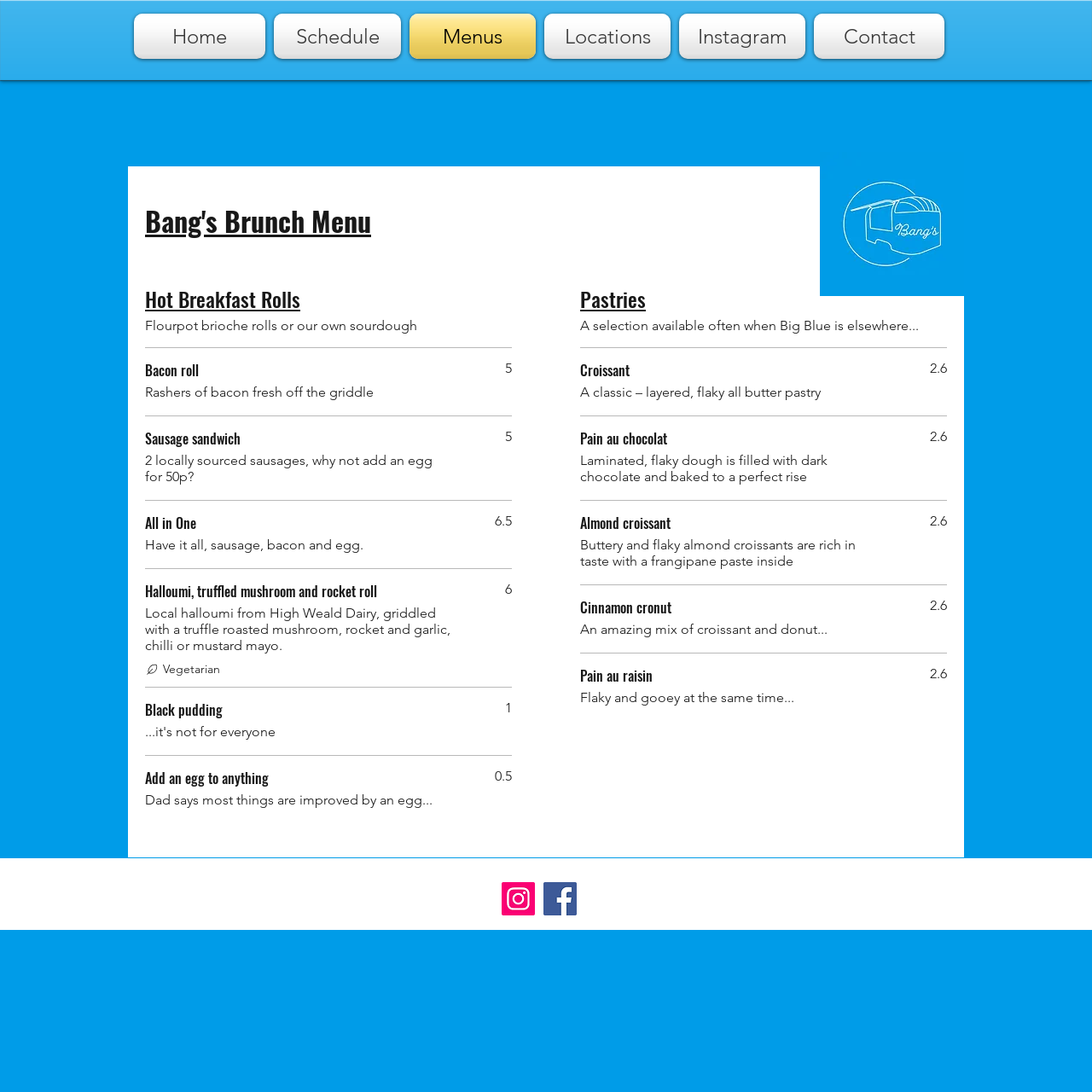Please locate the bounding box coordinates of the element that should be clicked to complete the given instruction: "Go to the Instagram page".

[0.459, 0.808, 0.49, 0.838]